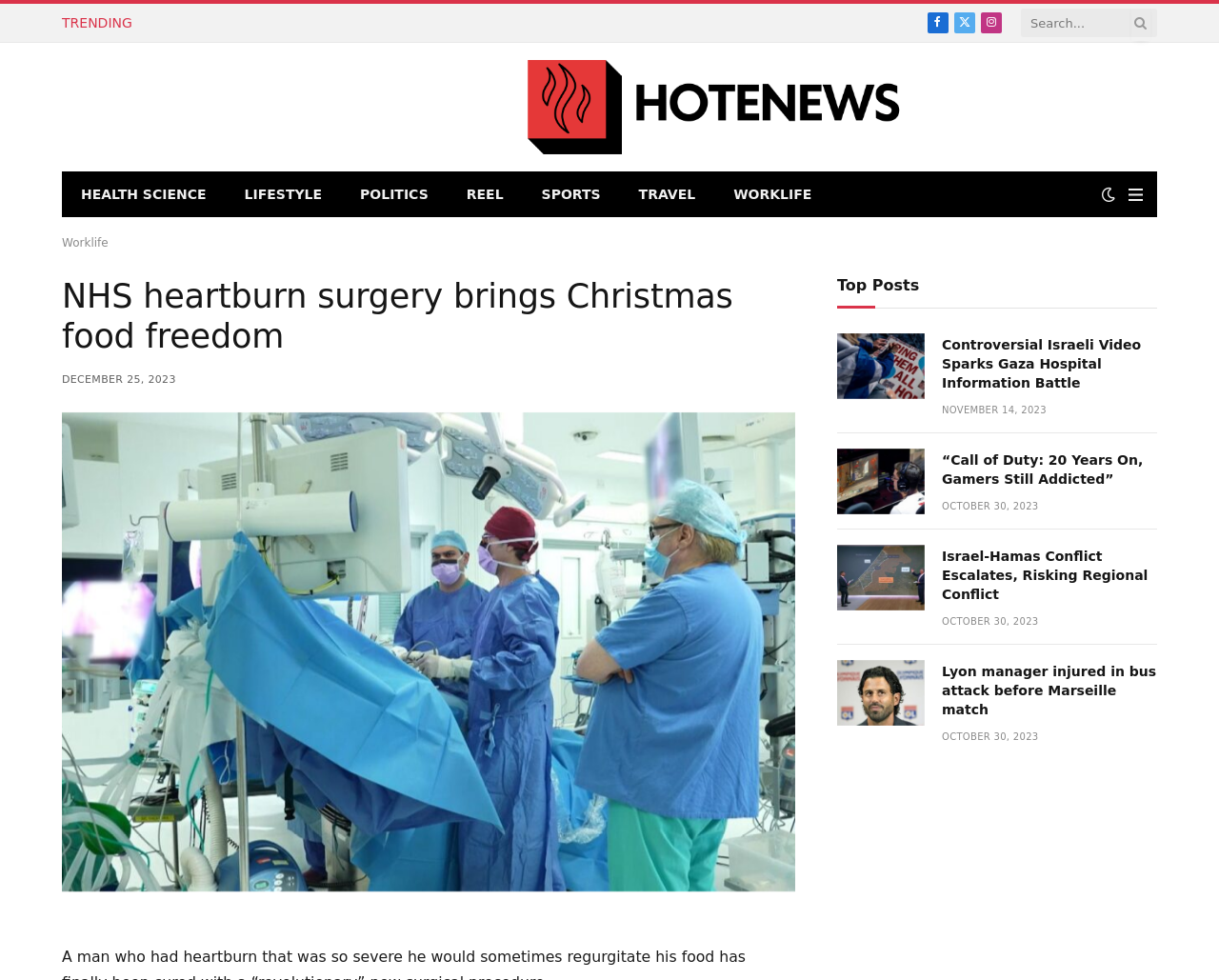Using the details from the image, please elaborate on the following question: What is the social media platform represented by the '' icon?

I recognized the '' icon as the Facebook logo, which is commonly used to represent the social media platform.